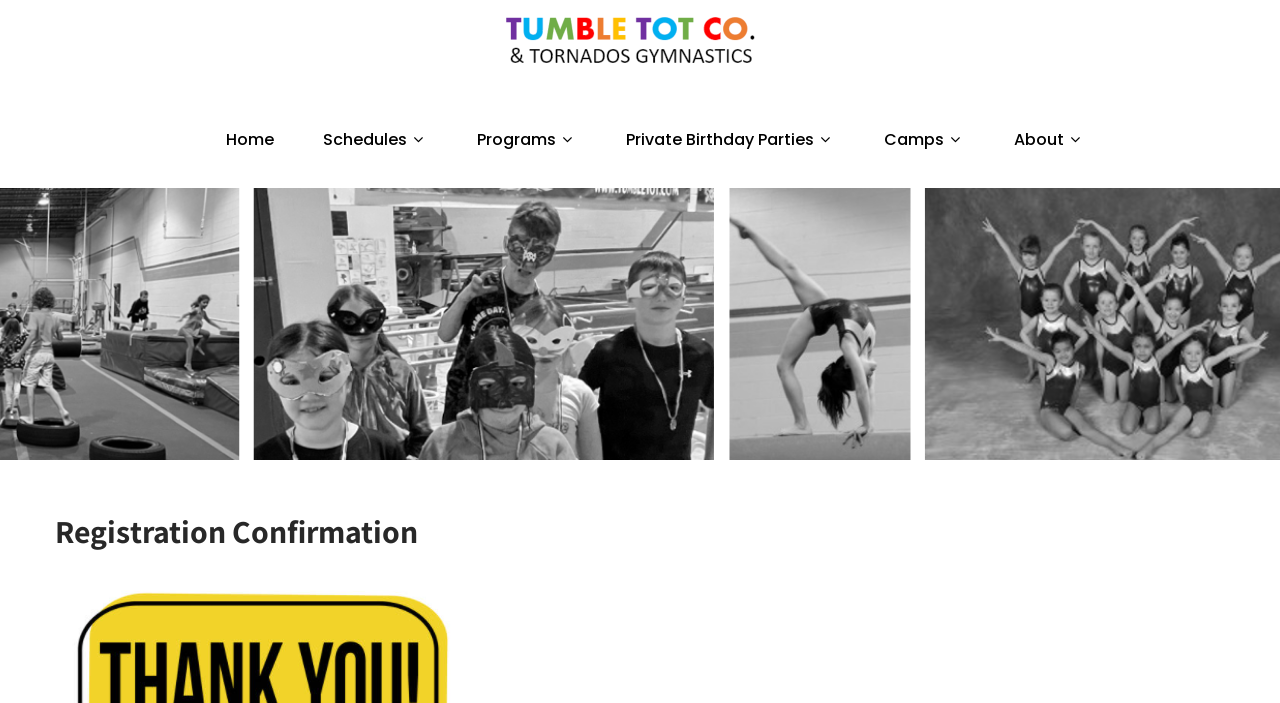From the webpage screenshot, predict the bounding box coordinates (top-left x, top-left y, bottom-right x, bottom-right y) for the UI element described here: Private Birthday Parties

[0.471, 0.129, 0.669, 0.267]